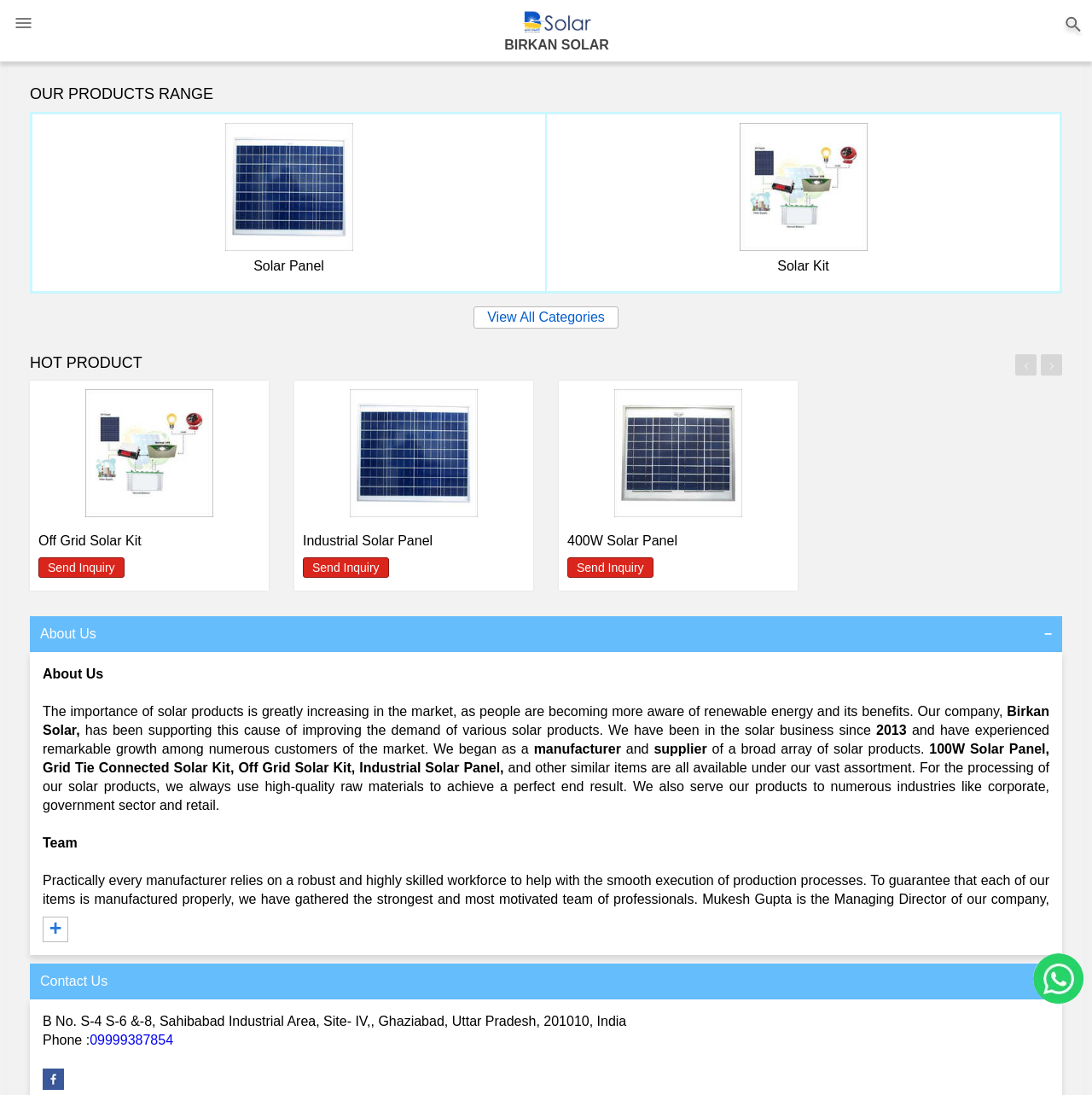What is the company name?
Please look at the screenshot and answer using one word or phrase.

BIRKAN SOLAR